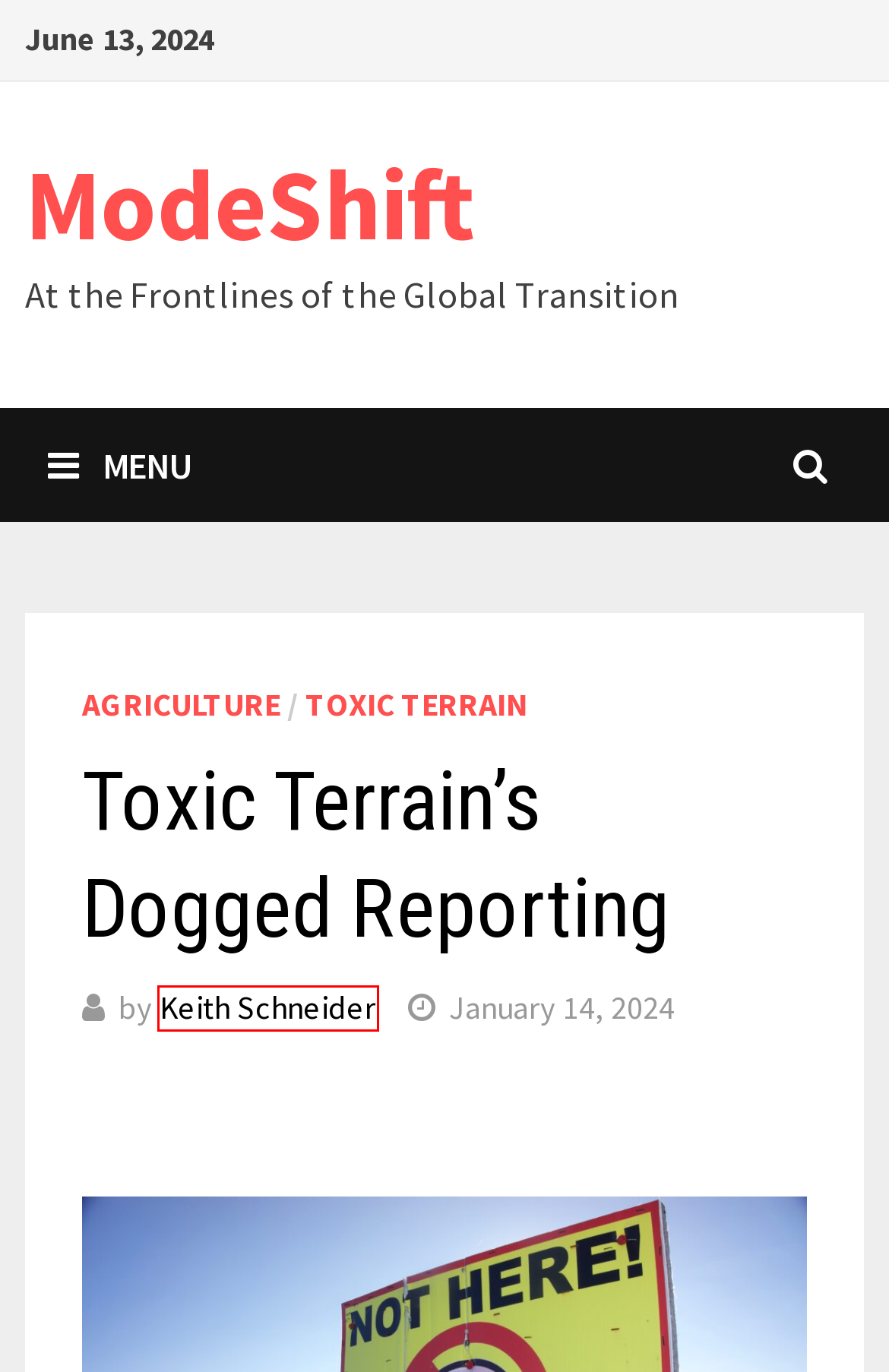Examine the screenshot of a webpage with a red bounding box around a specific UI element. Identify which webpage description best matches the new webpage that appears after clicking the element in the red bounding box. Here are the candidates:
A. Jo-Anne Rosalyn Schneider’s Sparkling Life | ModeShift
B. Privacy Policy – Akismet
C. Keith Schneider | ModeShift
D. In Minnesota, Families Blame Farm Nutrient Contamination On Heavy Cancer Toll - Circle of Blue
E. Toxic Terrain | ModeShift
F. ModeShift
G. Ethanol and Methane Put US Farms at Center of US Energy Strategy | ModeShift
H. Agriculture | ModeShift

C